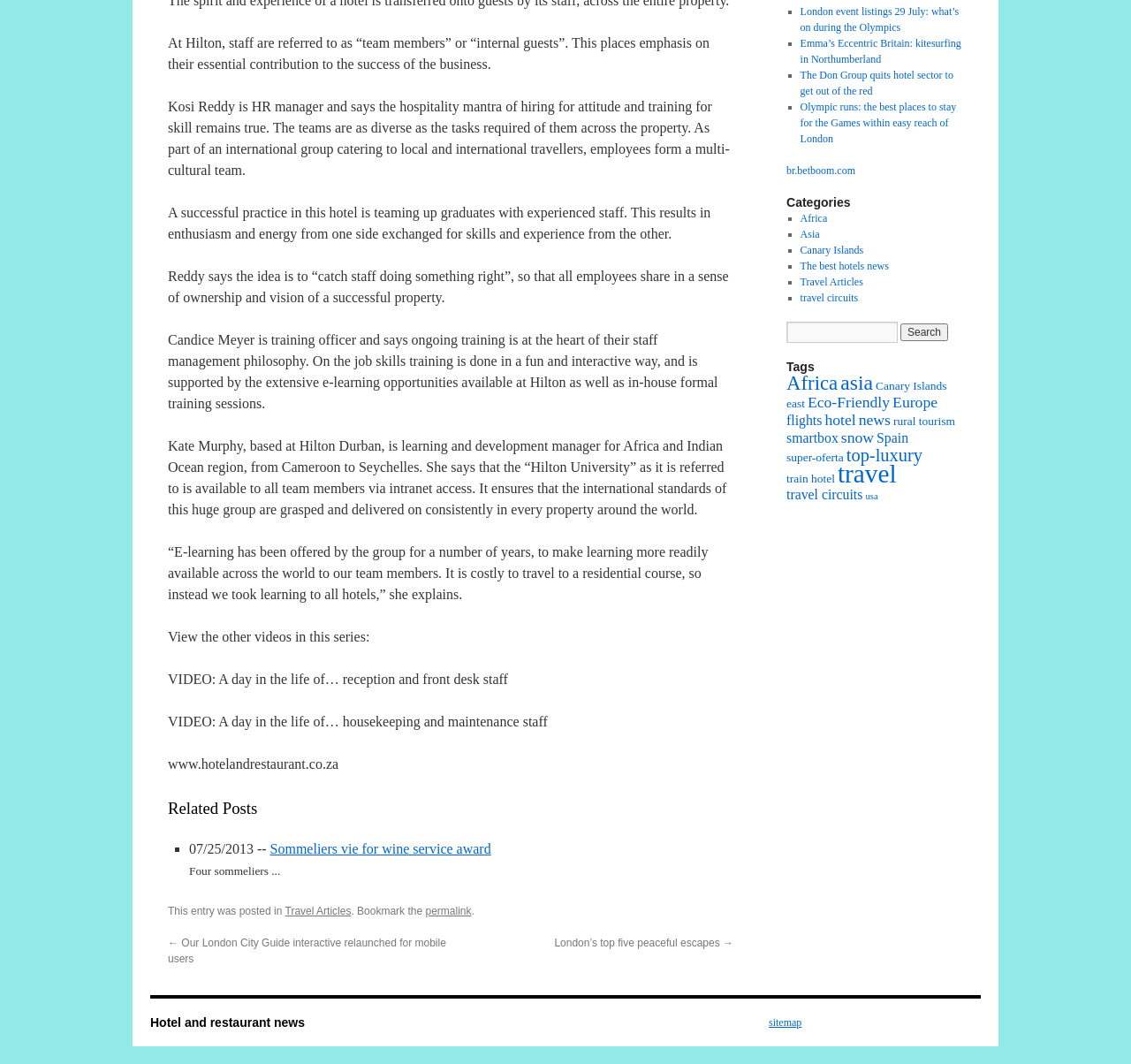Given the webpage screenshot, identify the bounding box of the UI element that matches this description: "train hotel".

[0.695, 0.444, 0.738, 0.456]